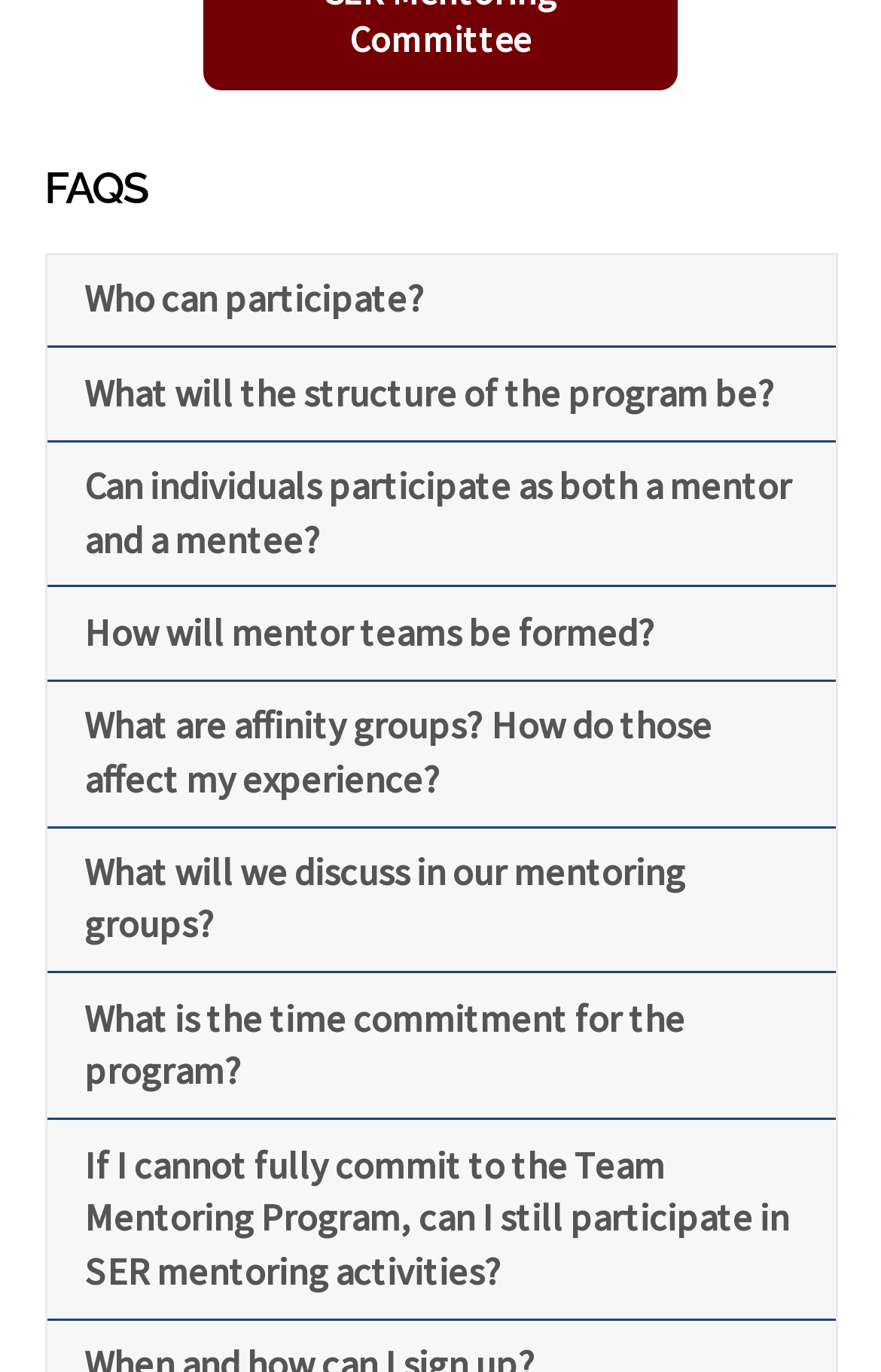Use a single word or phrase to answer the question:
What is the first FAQ question?

Who can participate?